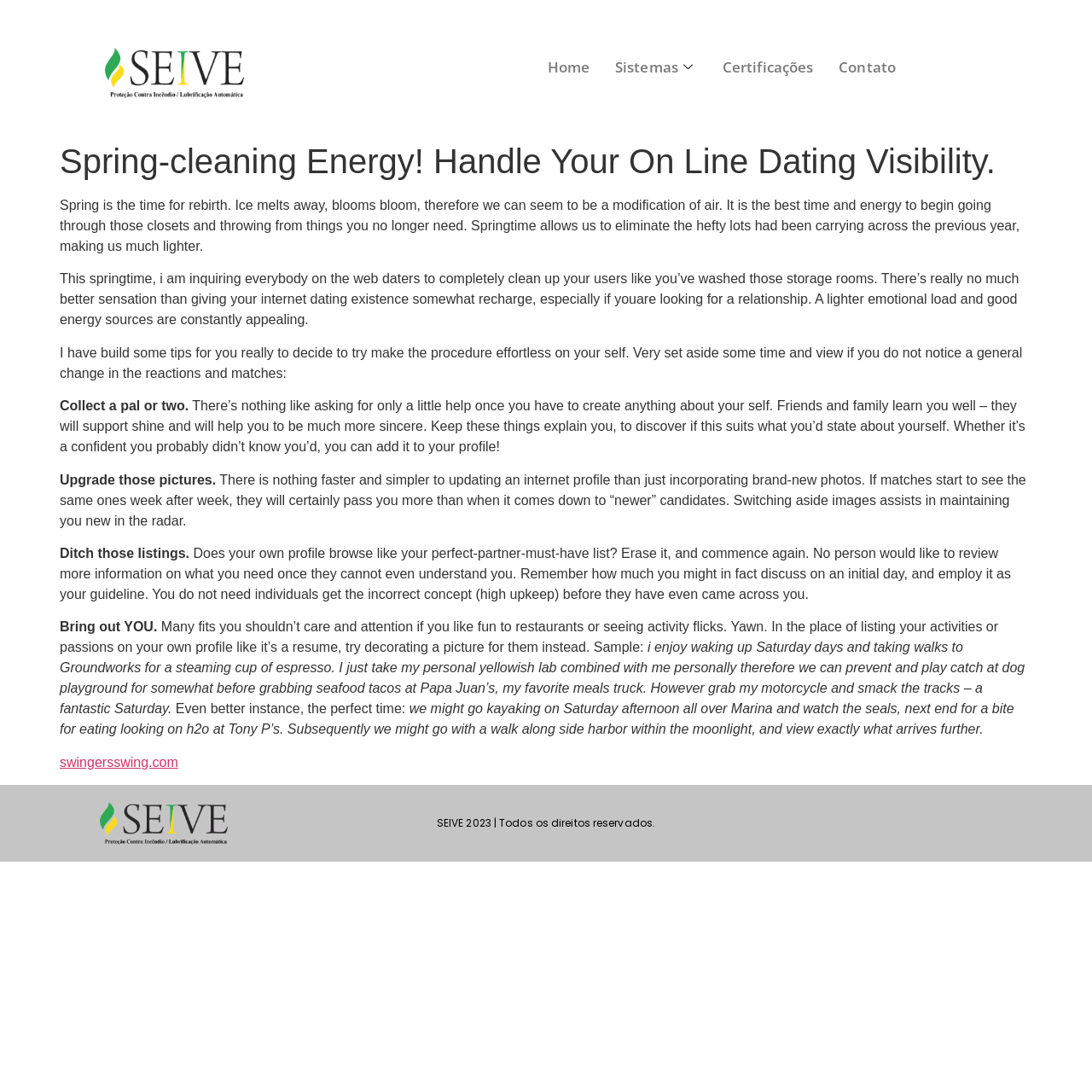What is the purpose of rewriting an online dating profile?
Using the information presented in the image, please offer a detailed response to the question.

According to the webpage, rewriting an online dating profile is important to showcase one's personality, rather than just listing activities or interests. This is to help potential matches get a better sense of who the person is and what they're like.